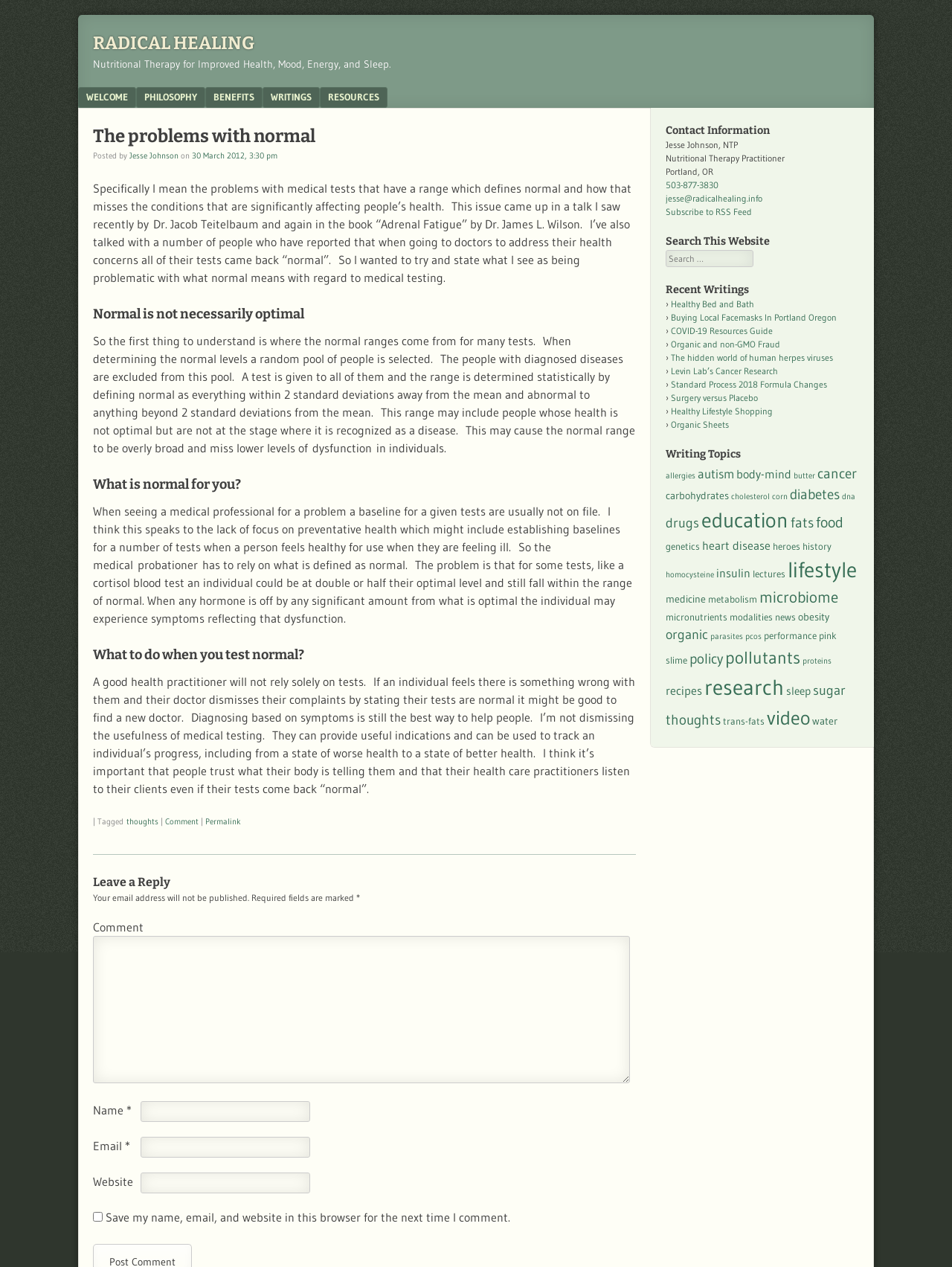Could you indicate the bounding box coordinates of the region to click in order to complete this instruction: "Read the article 'The problems with normal'".

[0.098, 0.097, 0.668, 0.127]